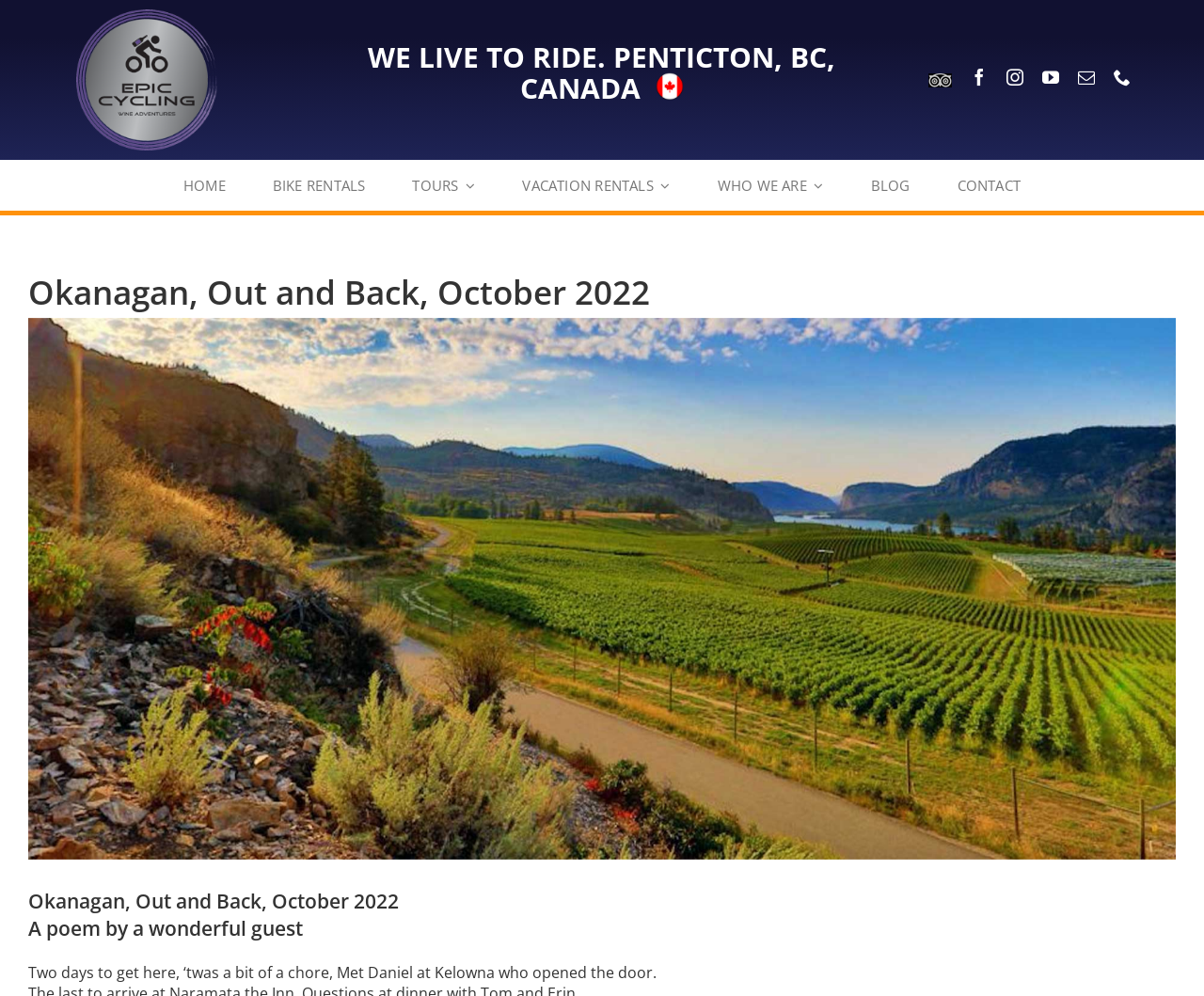Using the webpage screenshot, locate the HTML element that fits the following description and provide its bounding box: "BIKE RENTALS".

[0.226, 0.161, 0.303, 0.212]